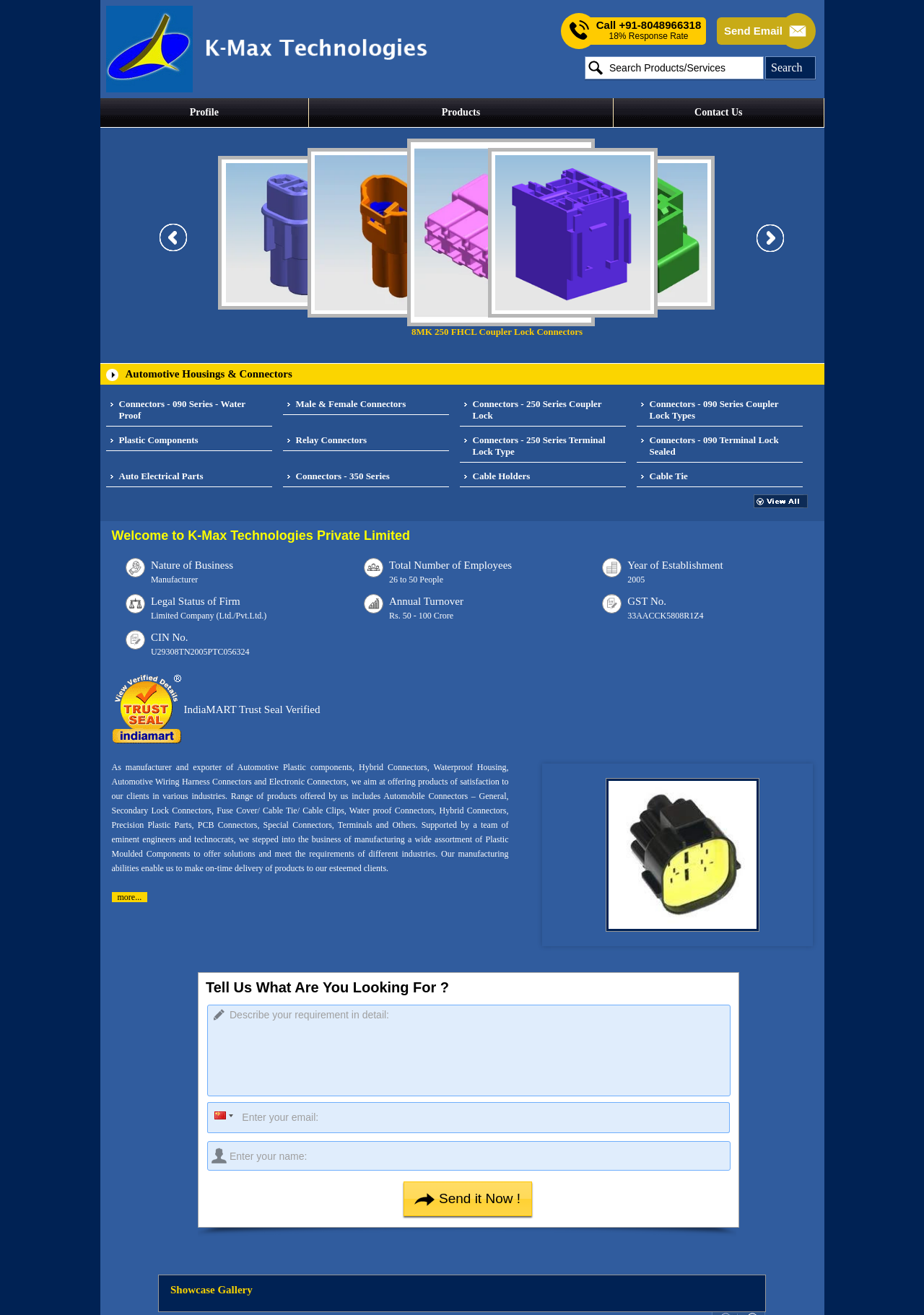Please identify the coordinates of the bounding box for the clickable region that will accomplish this instruction: "Contact us".

[0.664, 0.075, 0.892, 0.097]